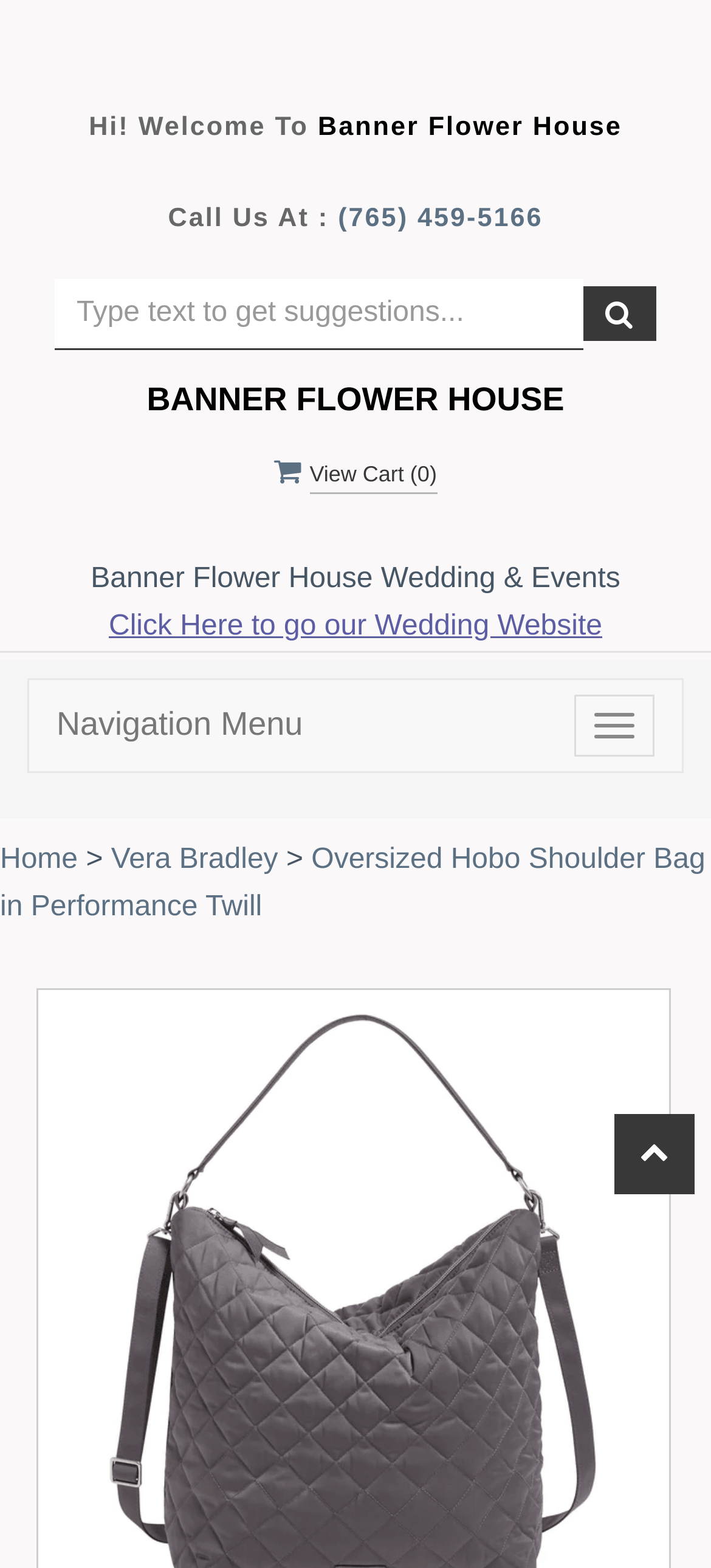What is the phone number to call?
Can you provide a detailed and comprehensive answer to the question?

I found the phone number by looking at the top section of the webpage, where it says 'Call Us At :' followed by the phone number '(765) 459-5166'.